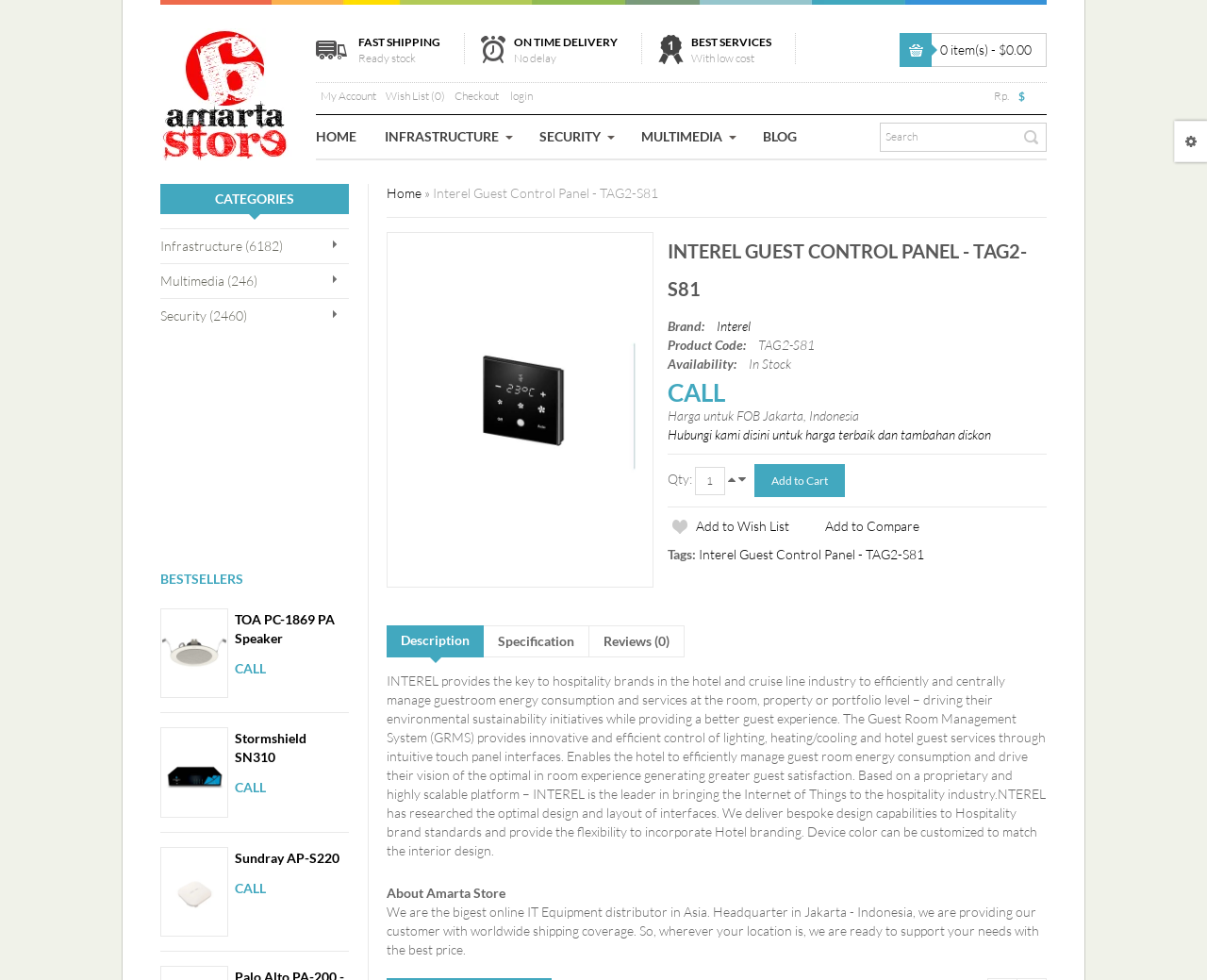Locate the bounding box of the UI element described by: "$" in the given webpage screenshot.

[0.84, 0.085, 0.853, 0.111]